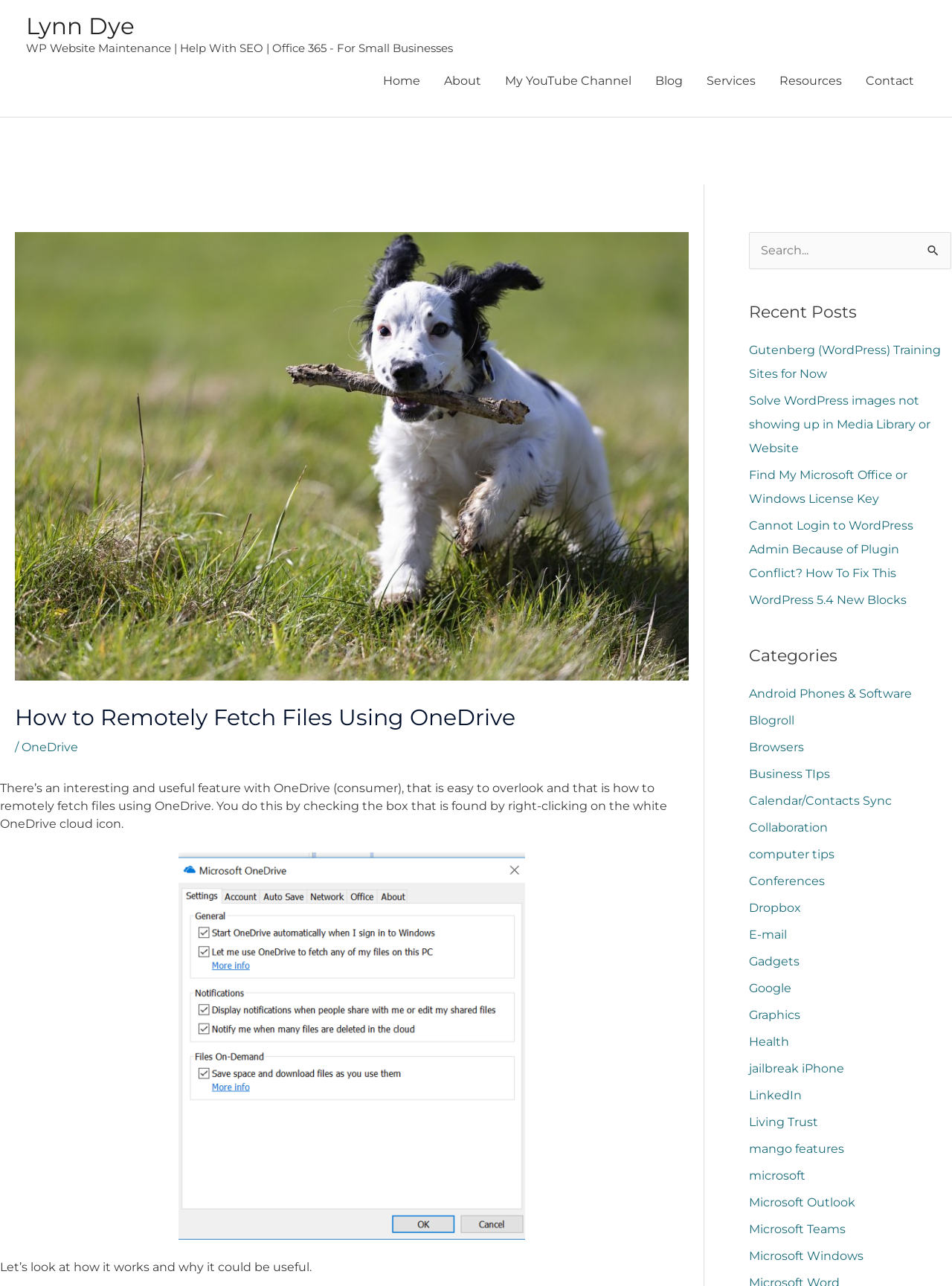Locate the bounding box coordinates of the area to click to fulfill this instruction: "Check the 'OneDrive' settings". The bounding box should be presented as four float numbers between 0 and 1, in the order [left, top, right, bottom].

[0.188, 0.663, 0.552, 0.964]